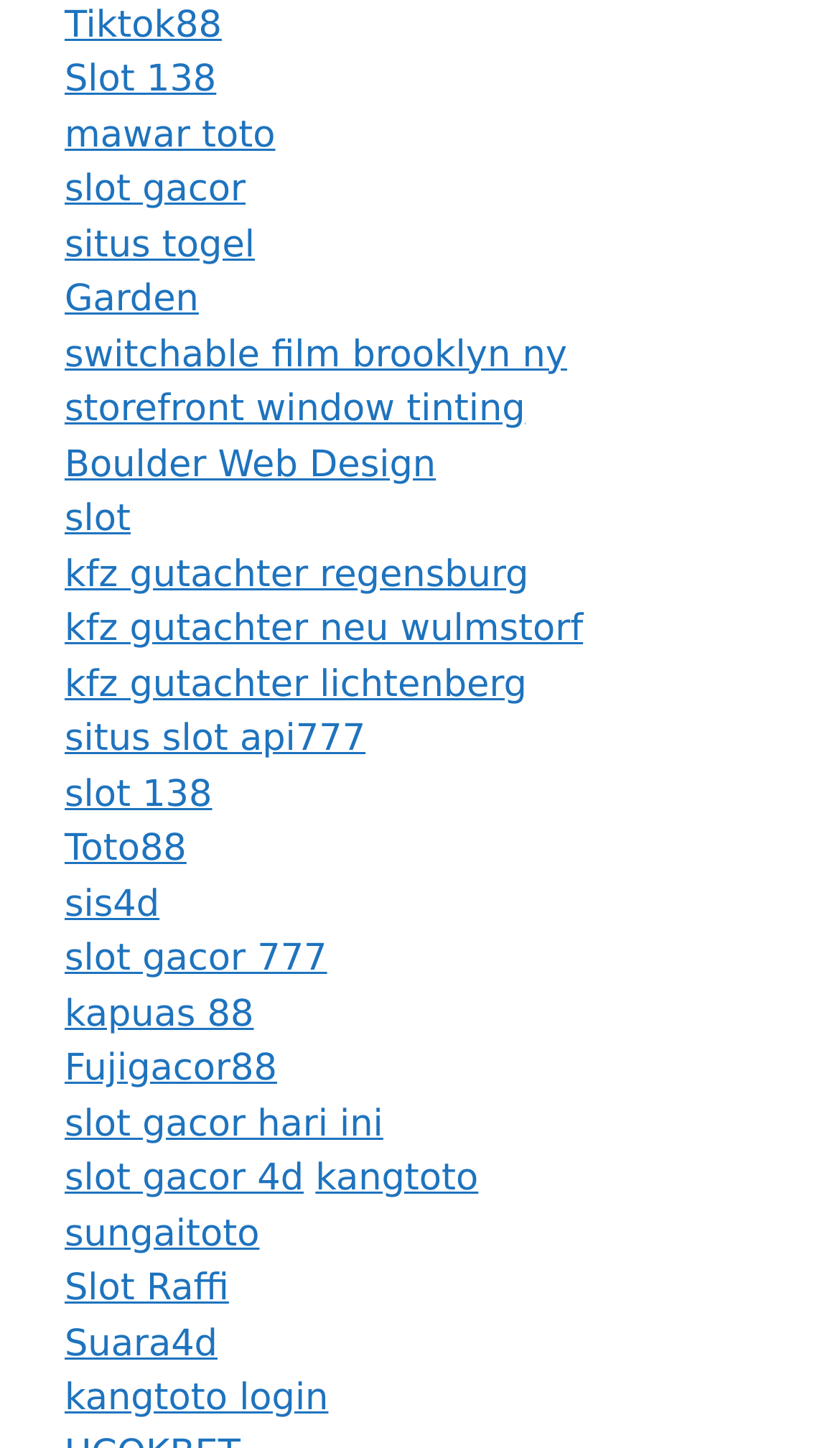Determine the bounding box coordinates of the clickable element necessary to fulfill the instruction: "check out mawar toto". Provide the coordinates as four float numbers within the 0 to 1 range, i.e., [left, top, right, bottom].

[0.077, 0.078, 0.328, 0.108]